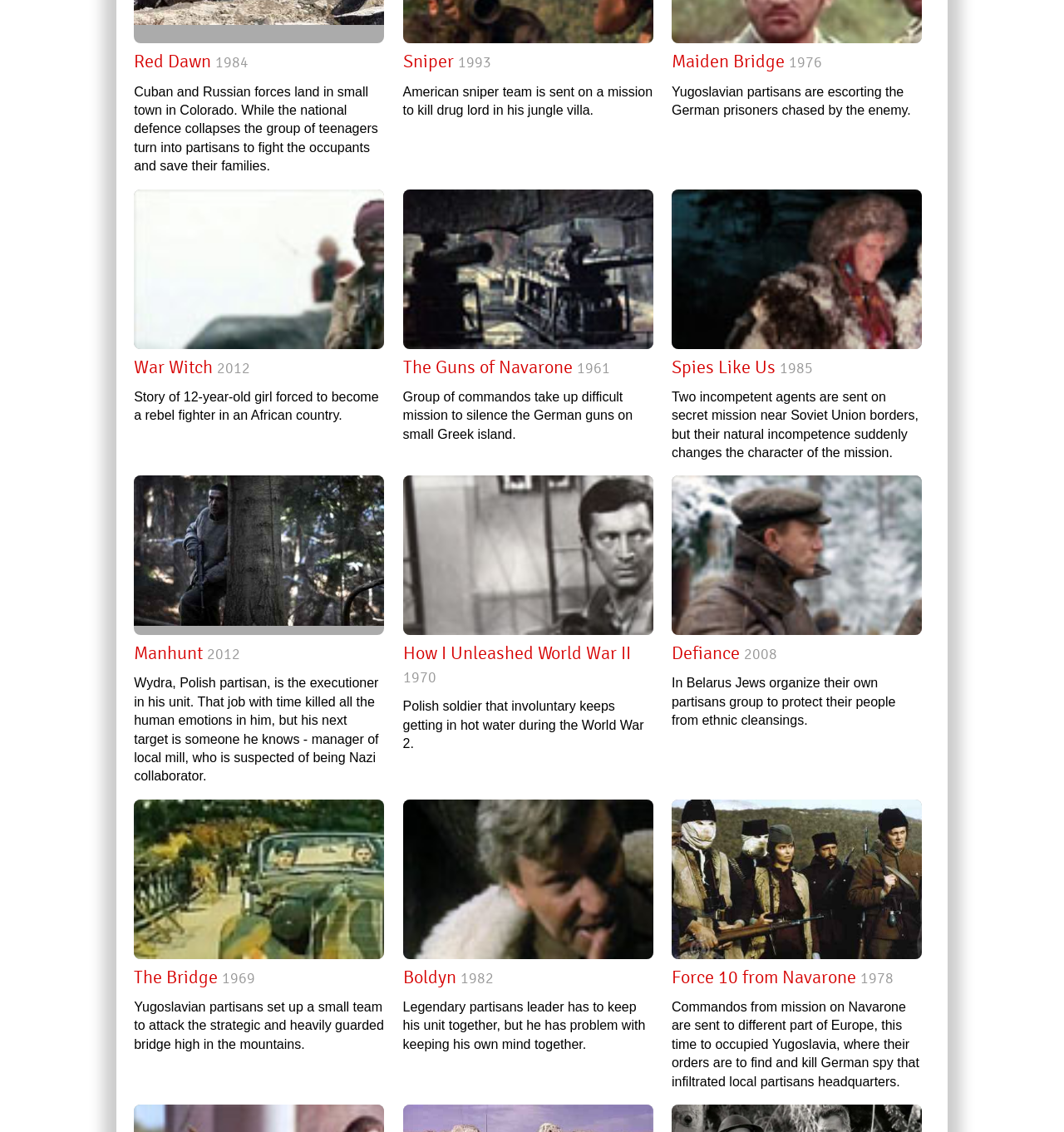What is the setting of the war movie 'Defiance 2008'?
Look at the image and provide a detailed response to the question.

I found the link with the heading 'Defiance 2008' and read its corresponding StaticText, which describes the setting of the movie as 'In Belarus Jews organize their own partisans group to protect their people from ethnic cleansings'.